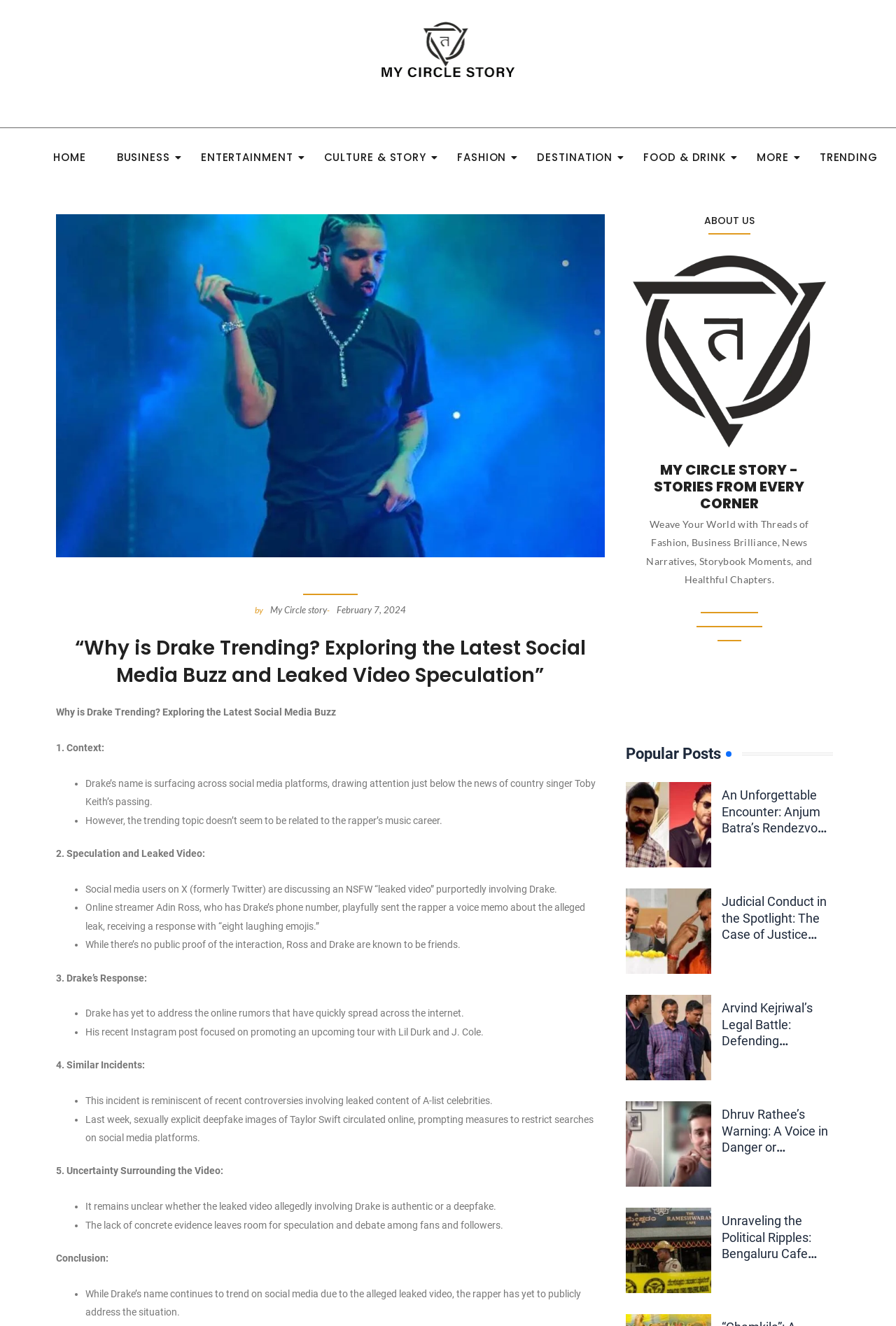Based on the image, give a detailed response to the question: What is the name of the rapper trending on social media?

The webpage is discussing why Drake is trending on social media, and the article explores the latest social media buzz and leaked video speculation surrounding the rapper.